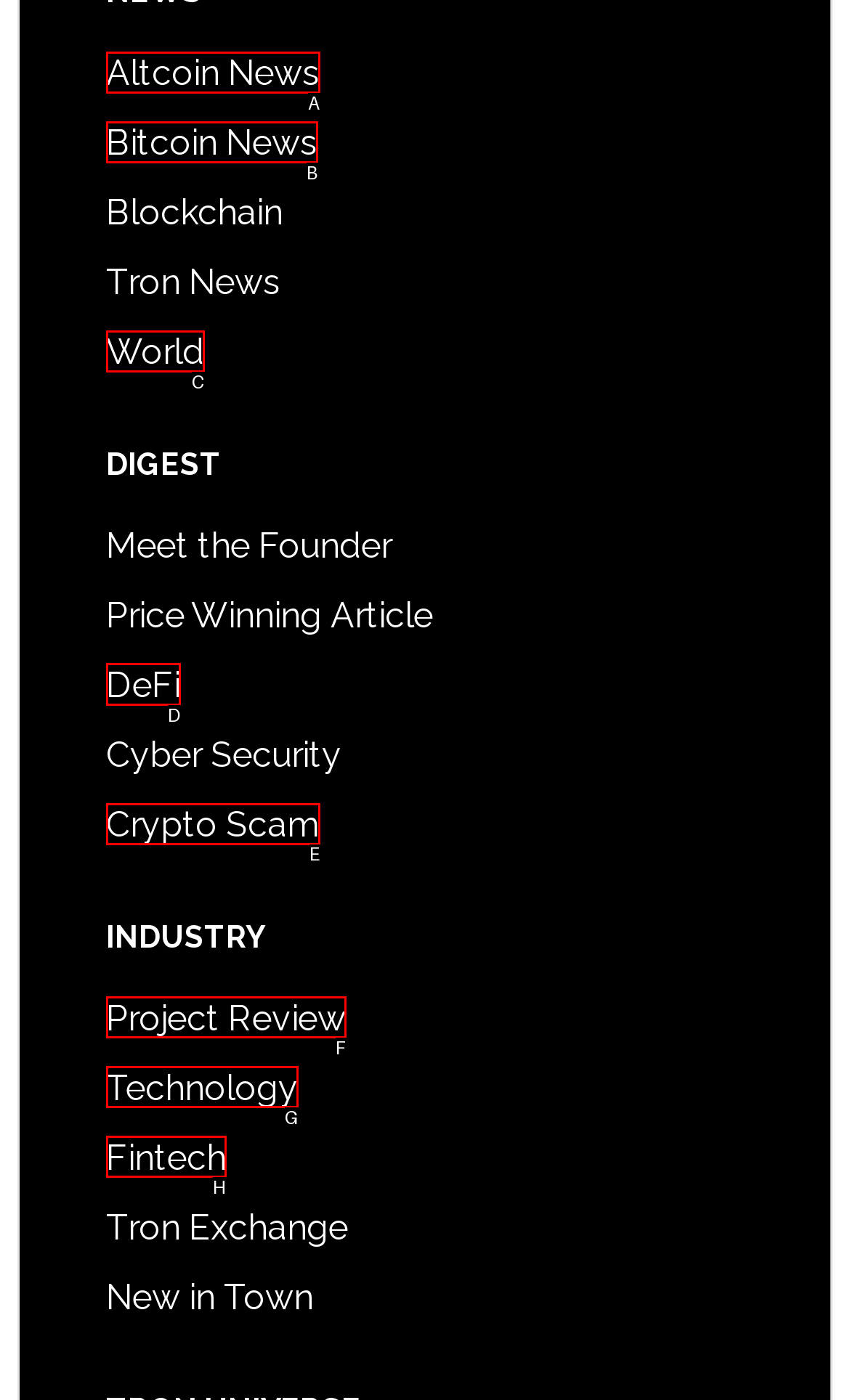Select the appropriate HTML element that needs to be clicked to execute the following task: Explore DeFi. Respond with the letter of the option.

D